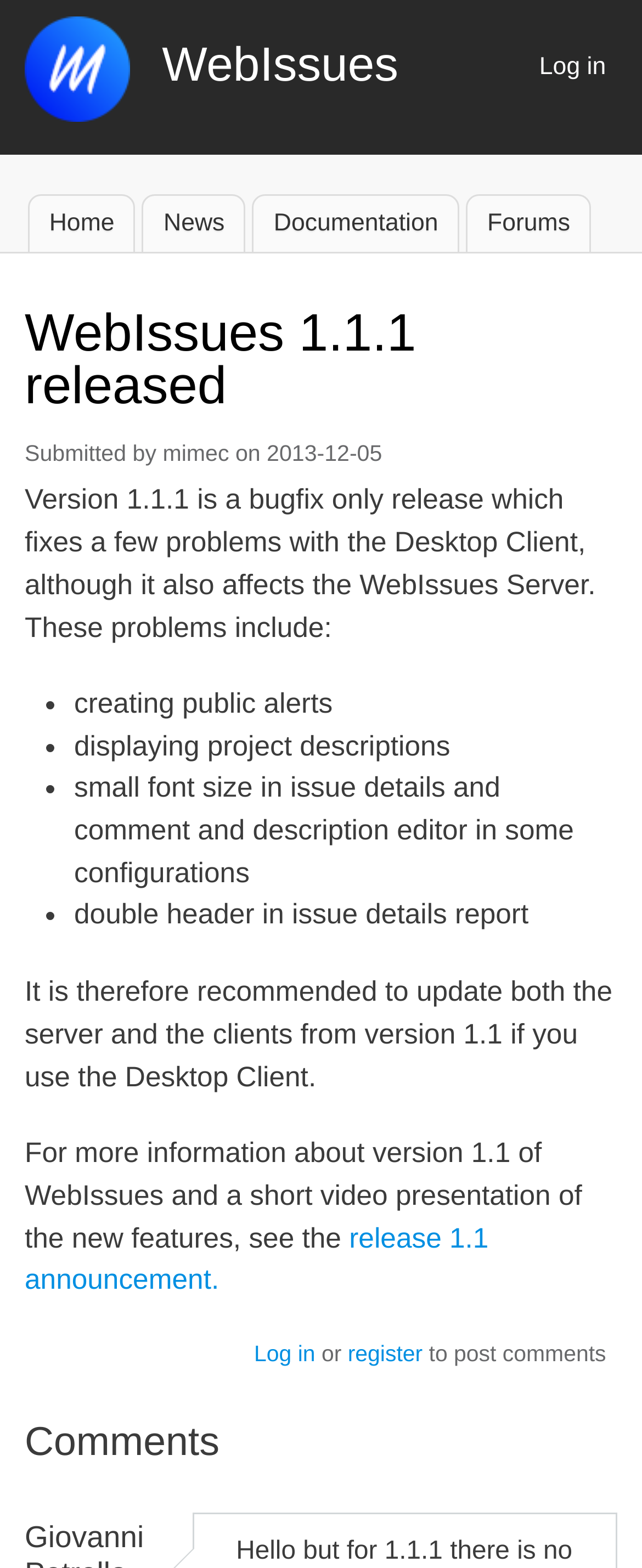Answer the question in a single word or phrase:
What is recommended for users of the Desktop Client?

Update server and clients